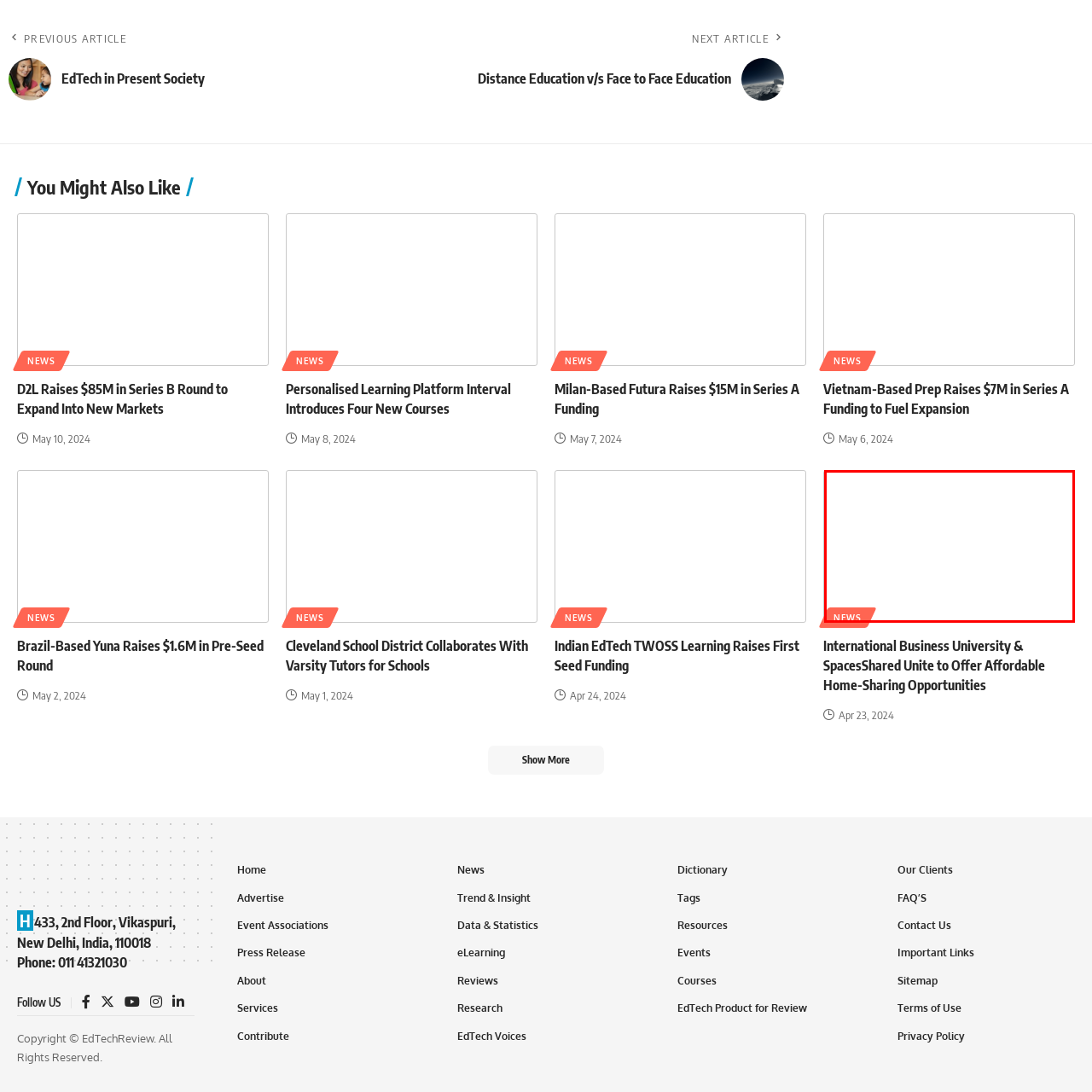What is the significance of this partnership?  
Observe the image highlighted by the red bounding box and supply a detailed response derived from the visual information in the image.

This partnership emphasizes the importance of making quality education more accessible, showcasing how universities are evolving to meet contemporary needs and highlighting the university's commitment to innovative approaches in enhancing student resources.